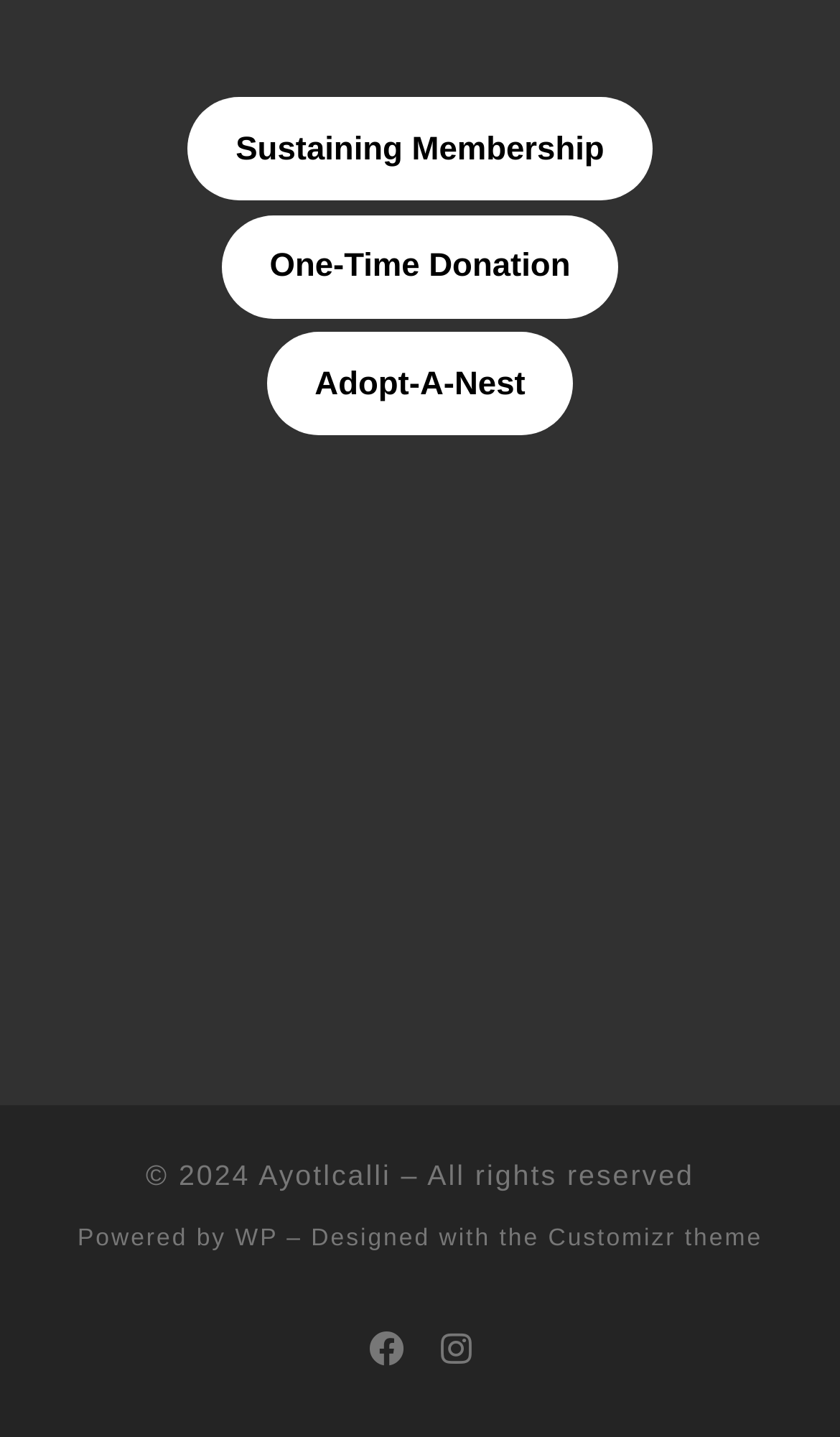For the element described, predict the bounding box coordinates as (top-left x, top-left y, bottom-right x, bottom-right y). All values should be between 0 and 1. Element description: Adopt-A-Nest

[0.318, 0.232, 0.682, 0.303]